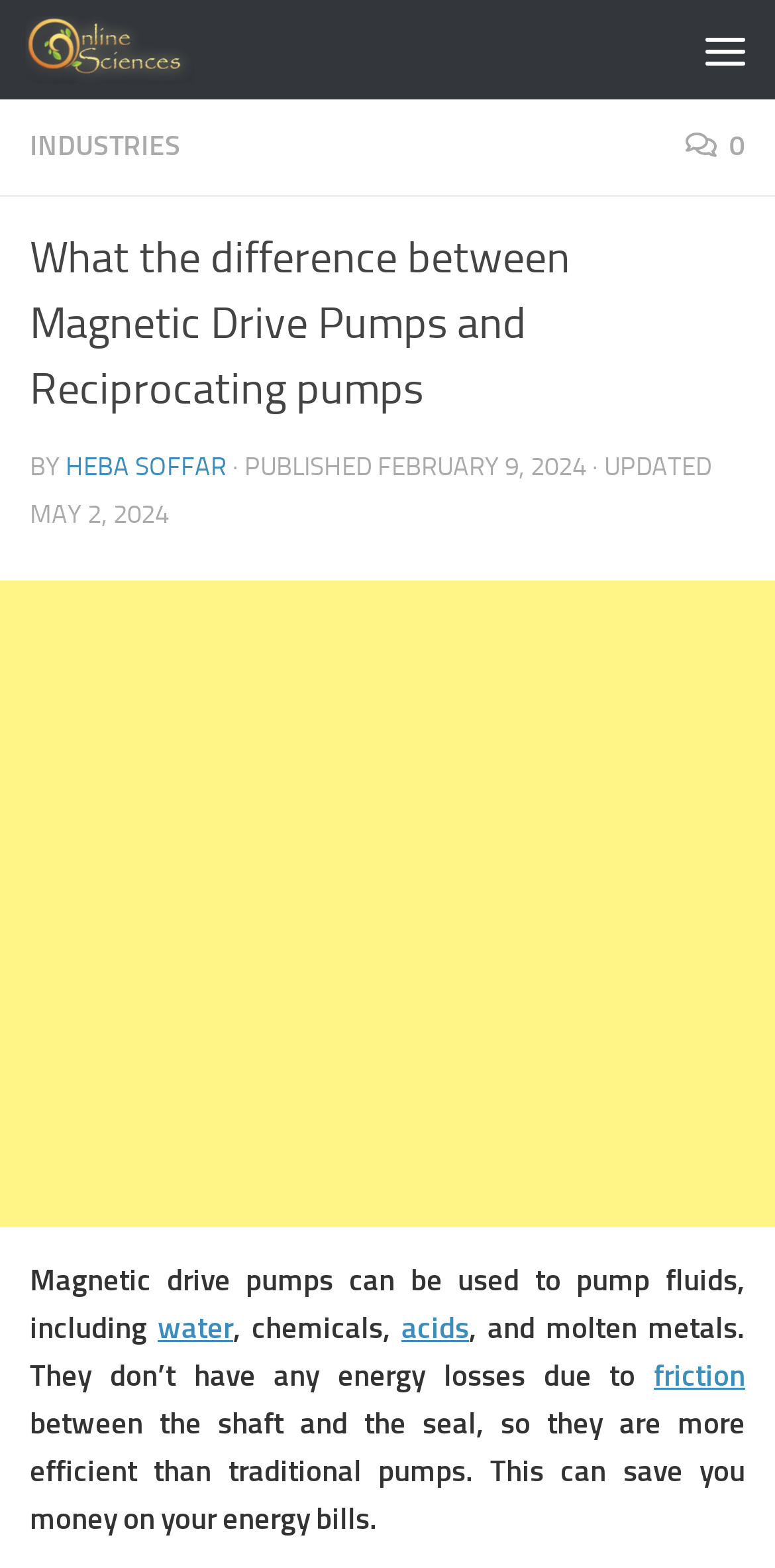Carefully examine the image and provide an in-depth answer to the question: What are some examples of fluids that can be pumped?

The webpage mentions that magnetic drive pumps can be used to pump fluids, including water, chemicals, acids, and molten metals.